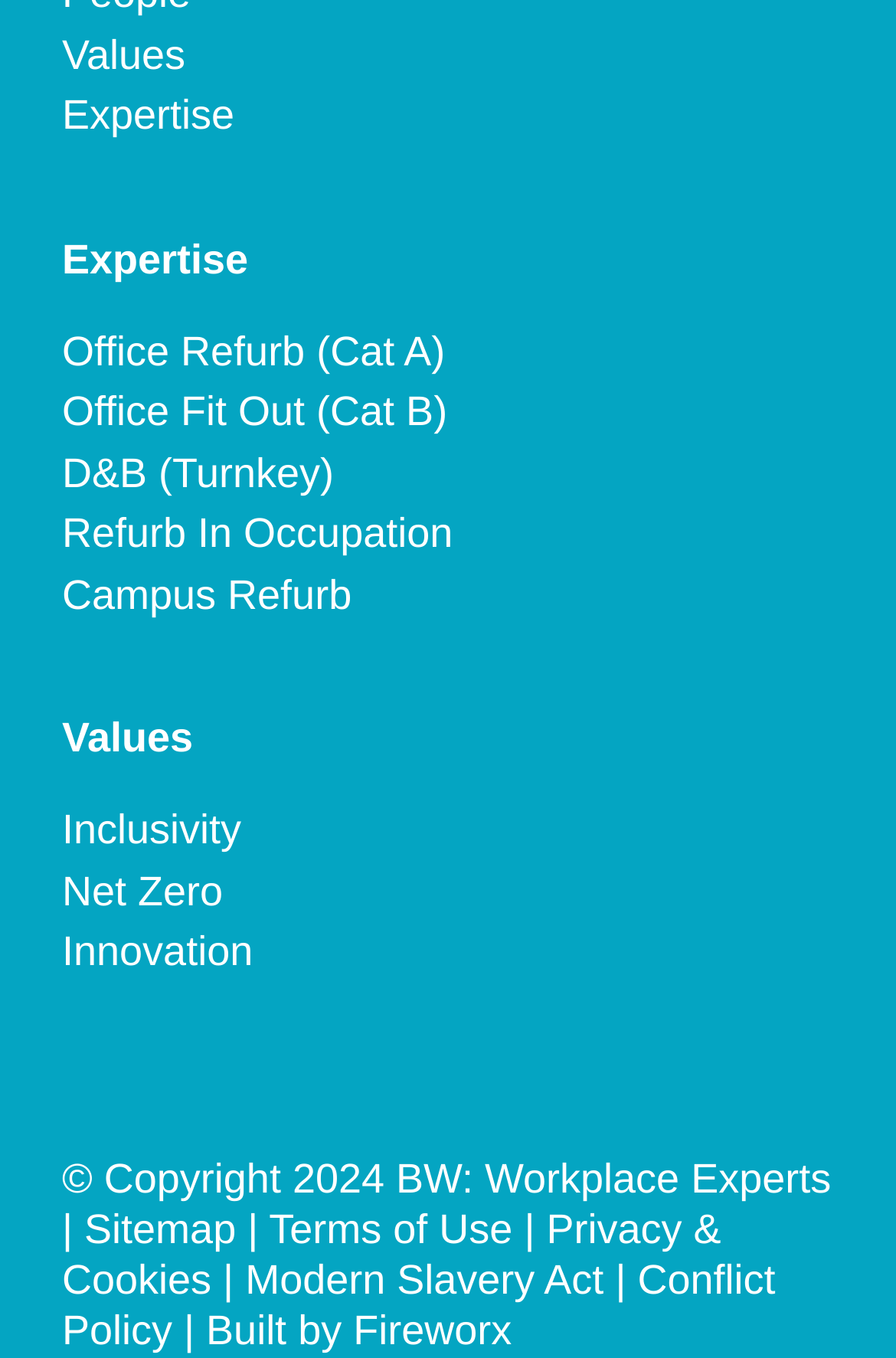Please respond to the question using a single word or phrase:
What is the purpose of the links on the webpage?

Navigation